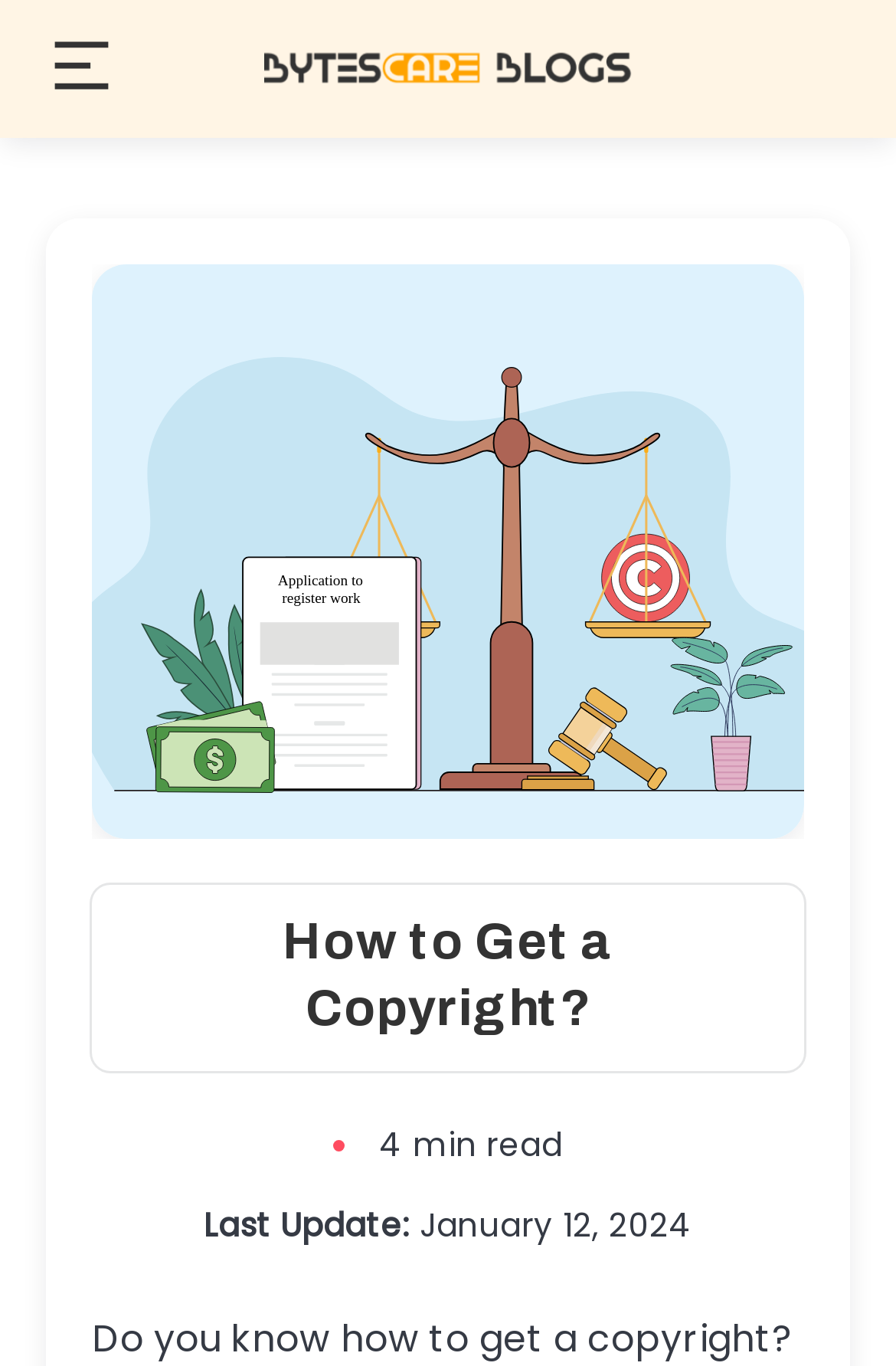When was the article last updated?
Give a detailed explanation using the information visible in the image.

I found the last update date by looking at the text 'Last Update: January 12, 2024' located at the bottom of the header section, which provides information about the article.